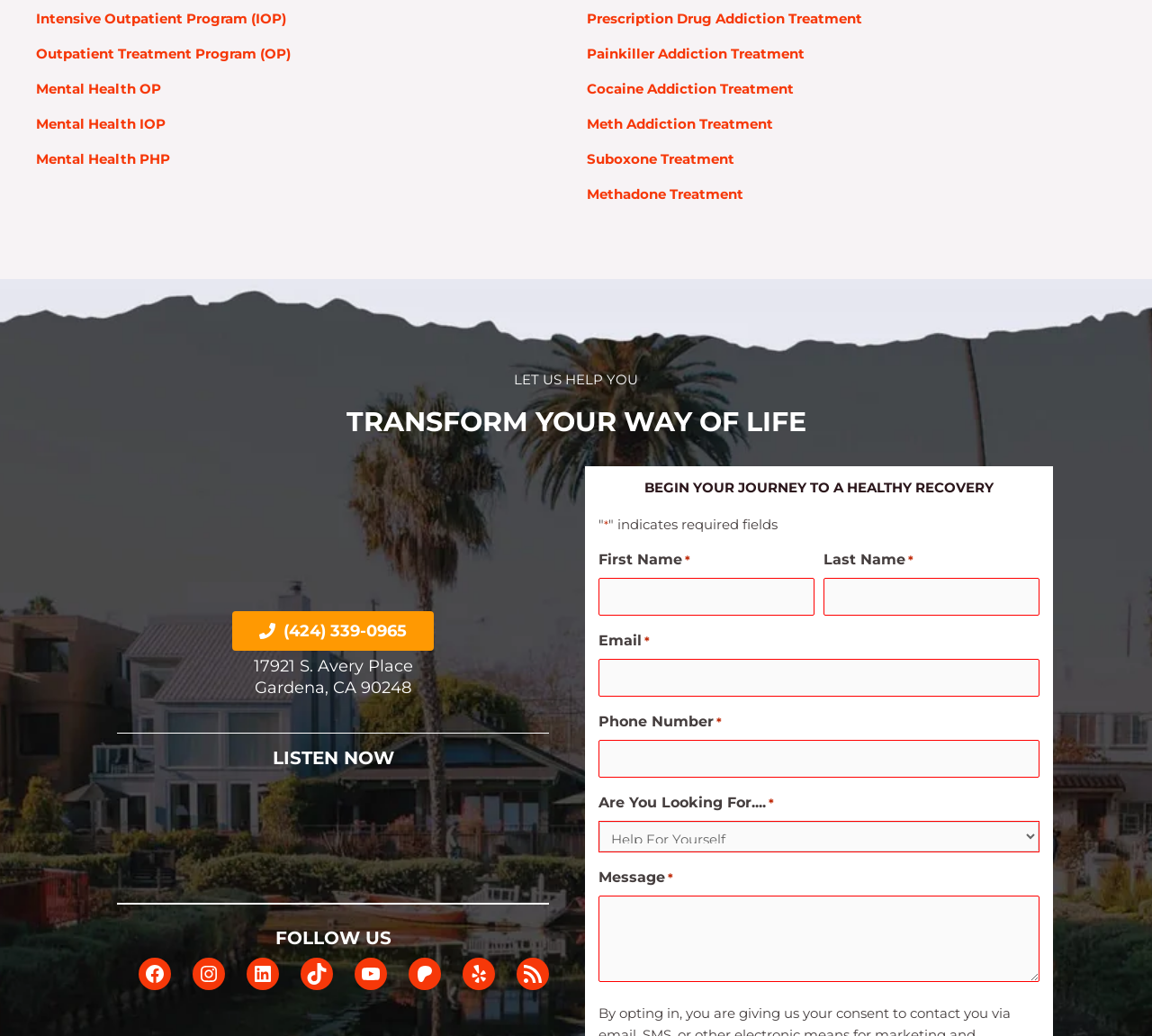Give a short answer using one word or phrase for the question:
What is the phone number to contact for help?

(424) 339-0965